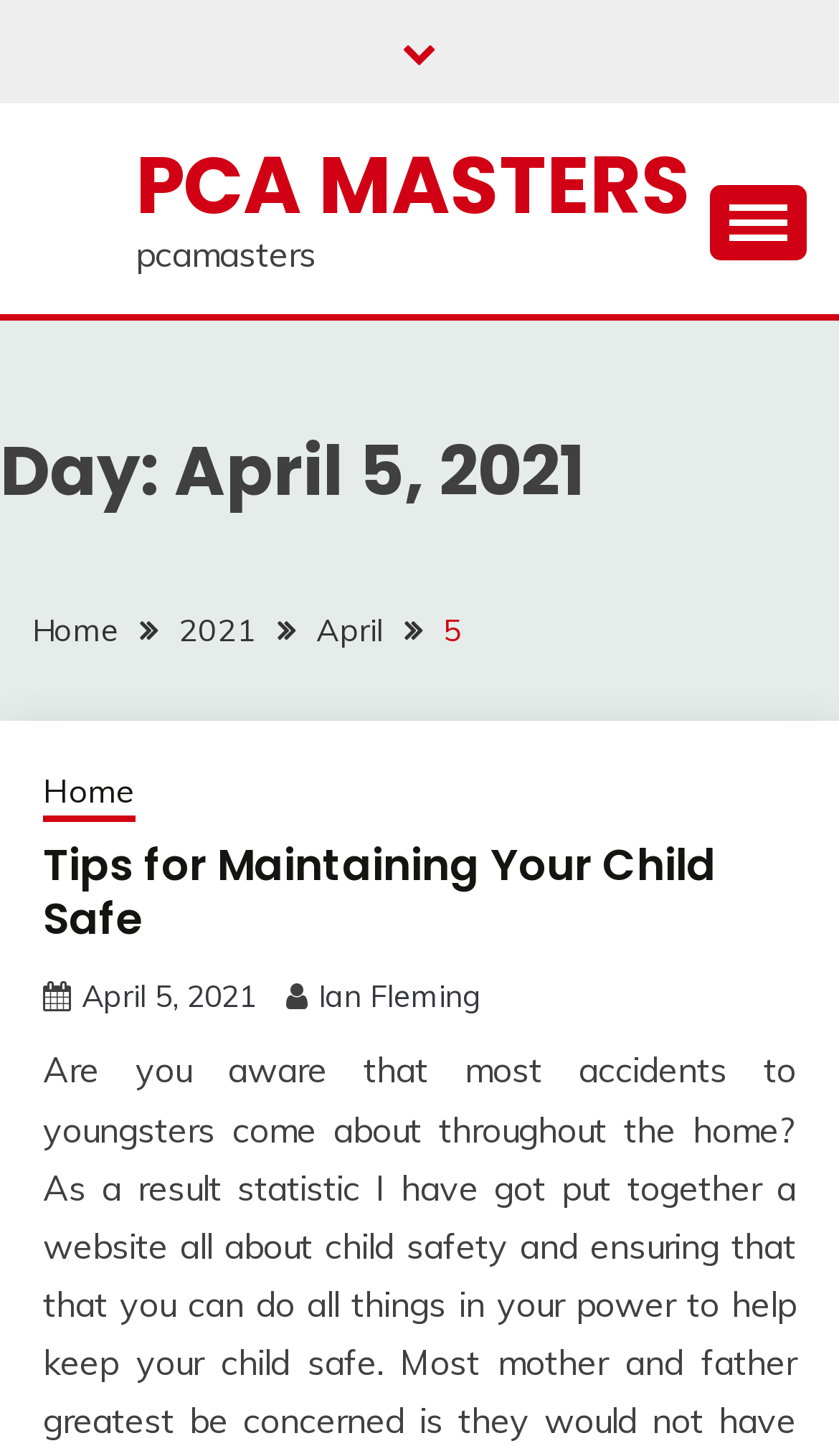Locate the bounding box coordinates of the element that needs to be clicked to carry out the instruction: "Expand primary menu". The coordinates should be given as four float numbers ranging from 0 to 1, i.e., [left, top, right, bottom].

[0.846, 0.127, 0.962, 0.179]